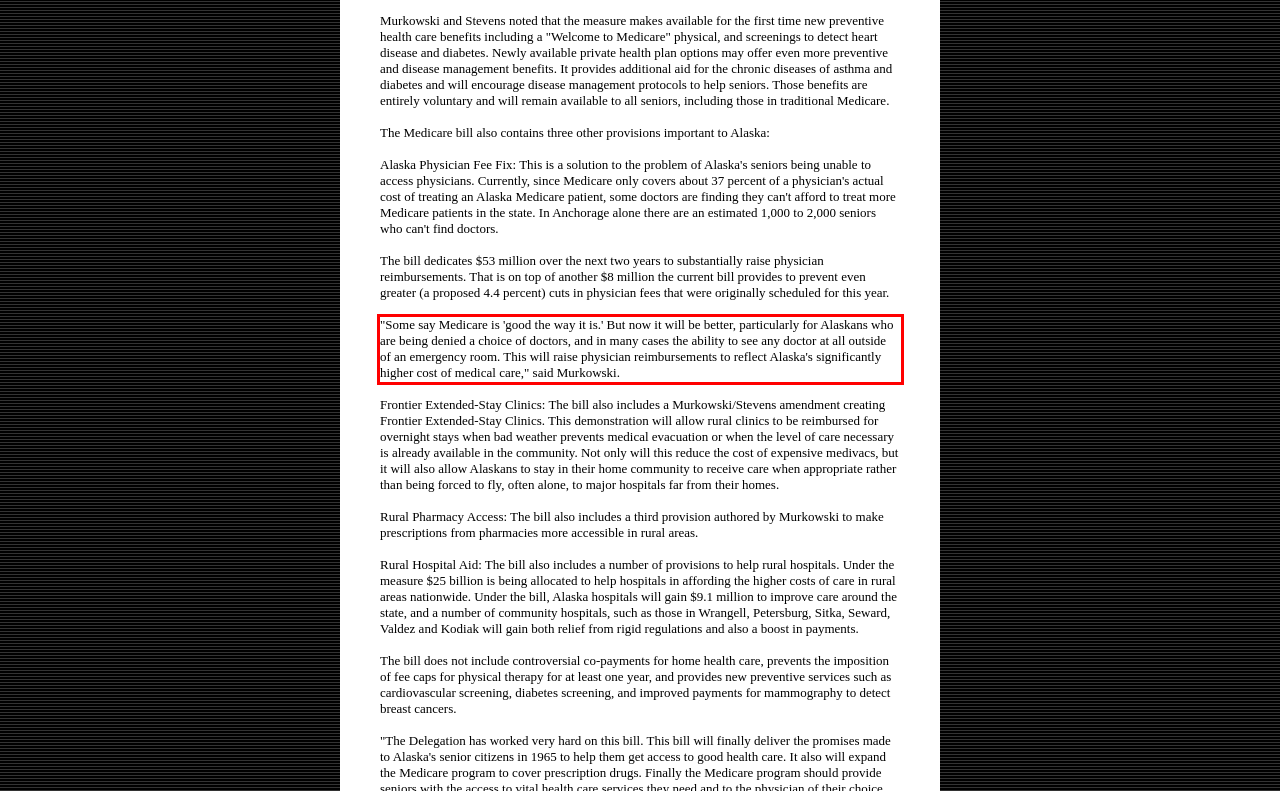Given the screenshot of a webpage, identify the red rectangle bounding box and recognize the text content inside it, generating the extracted text.

"Some say Medicare is 'good the way it is.' But now it will be better, particularly for Alaskans who are being denied a choice of doctors, and in many cases the ability to see any doctor at all outside of an emergency room. This will raise physician reimbursements to reflect Alaska's significantly higher cost of medical care," said Murkowski.